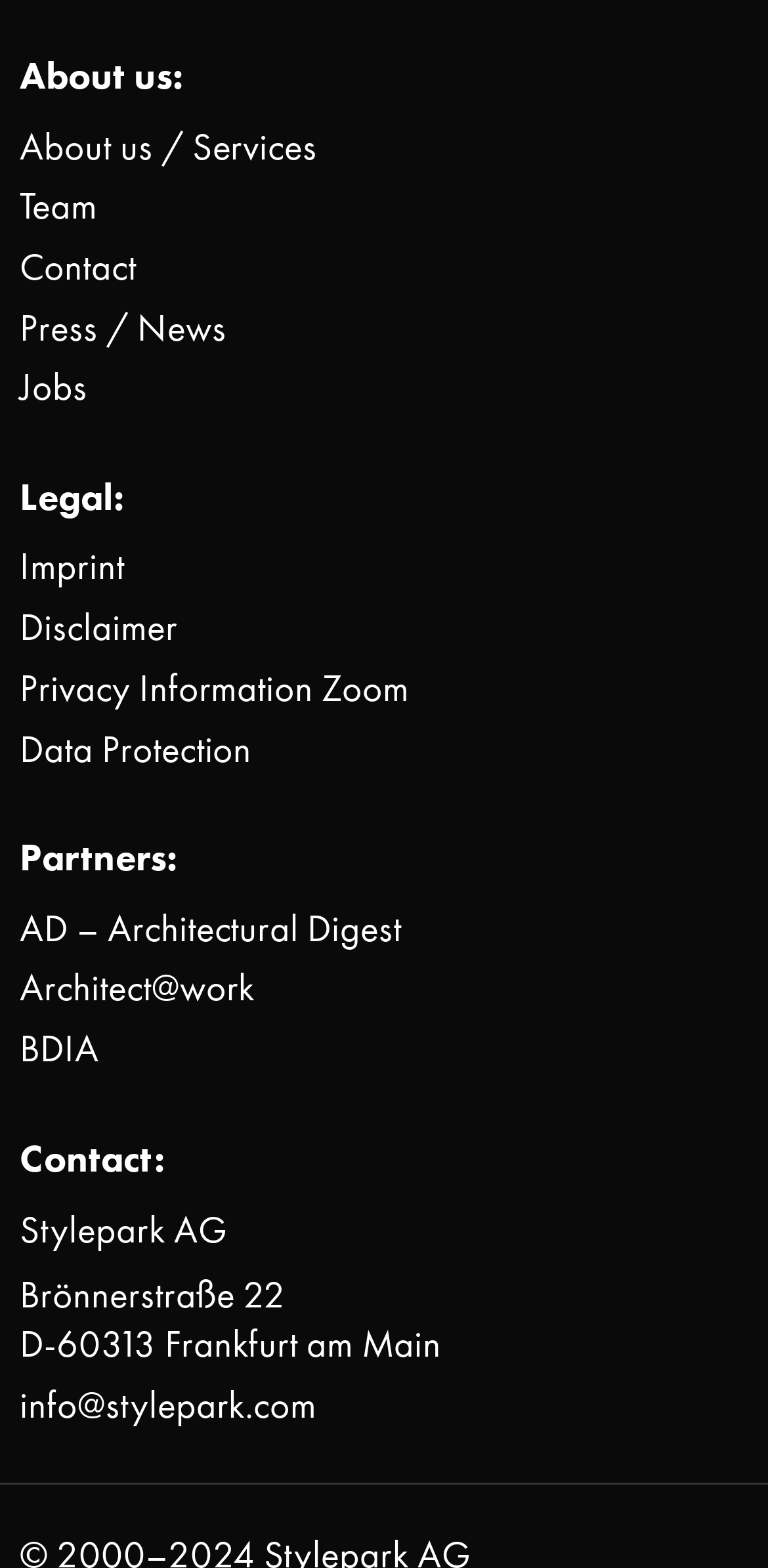Using the provided element description, identify the bounding box coordinates as (top-left x, top-left y, bottom-right x, bottom-right y). Ensure all values are between 0 and 1. Description: Data Protection

[0.026, 0.46, 0.328, 0.495]